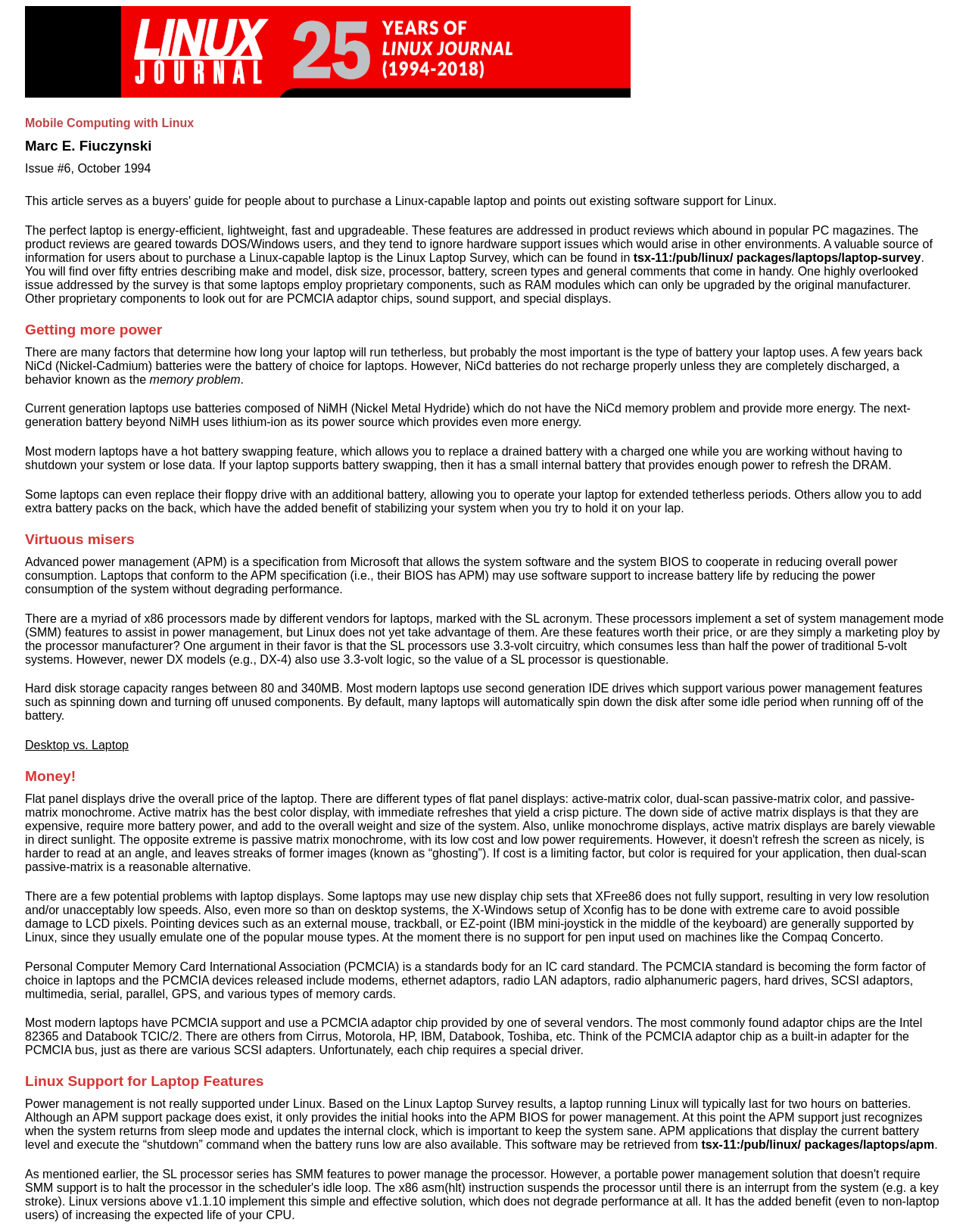What is the purpose of APM in laptops?
Refer to the screenshot and answer in one word or phrase.

Reduce power consumption